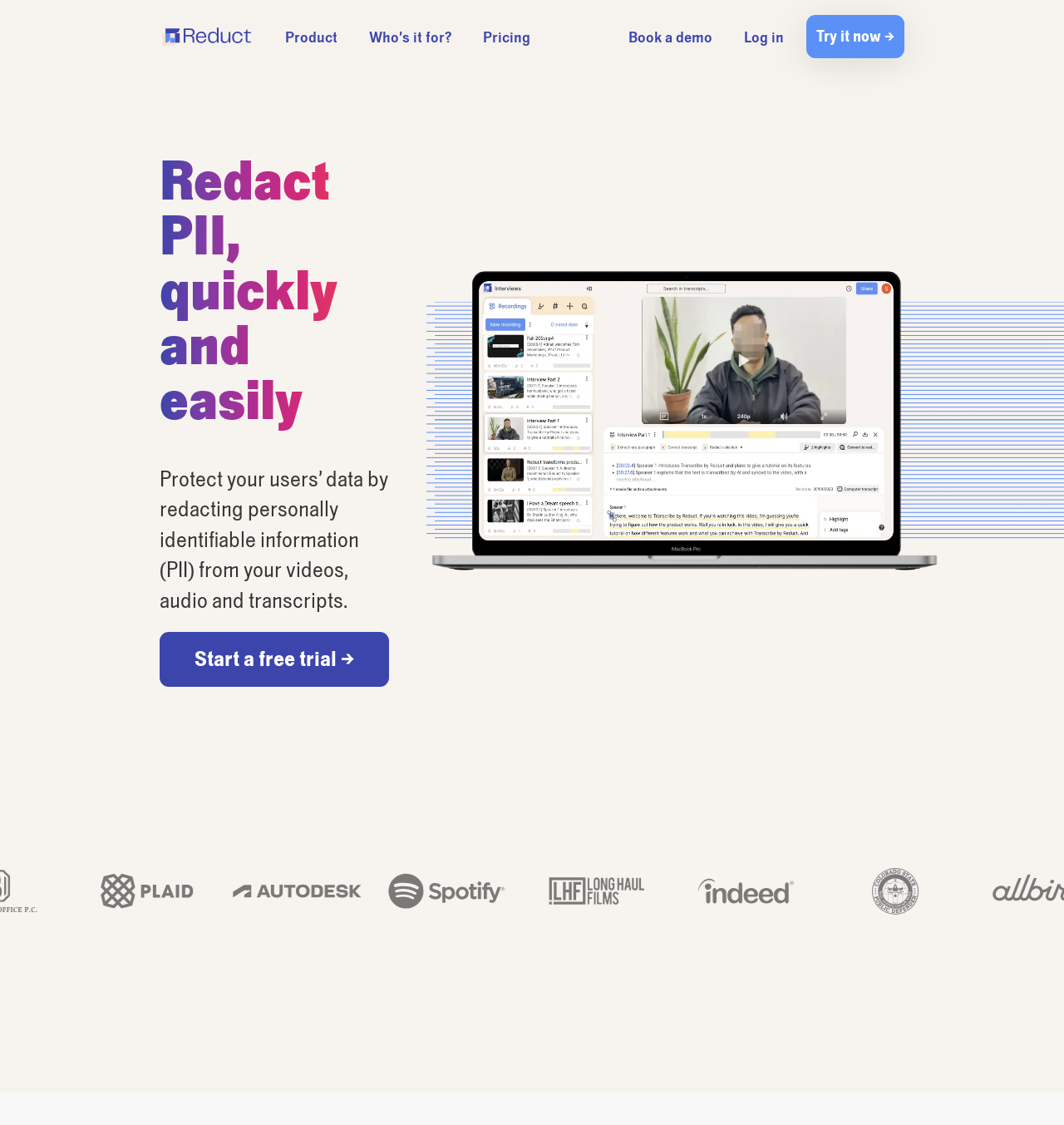Identify and extract the main heading of the webpage.

Redact PII, quickly and easily